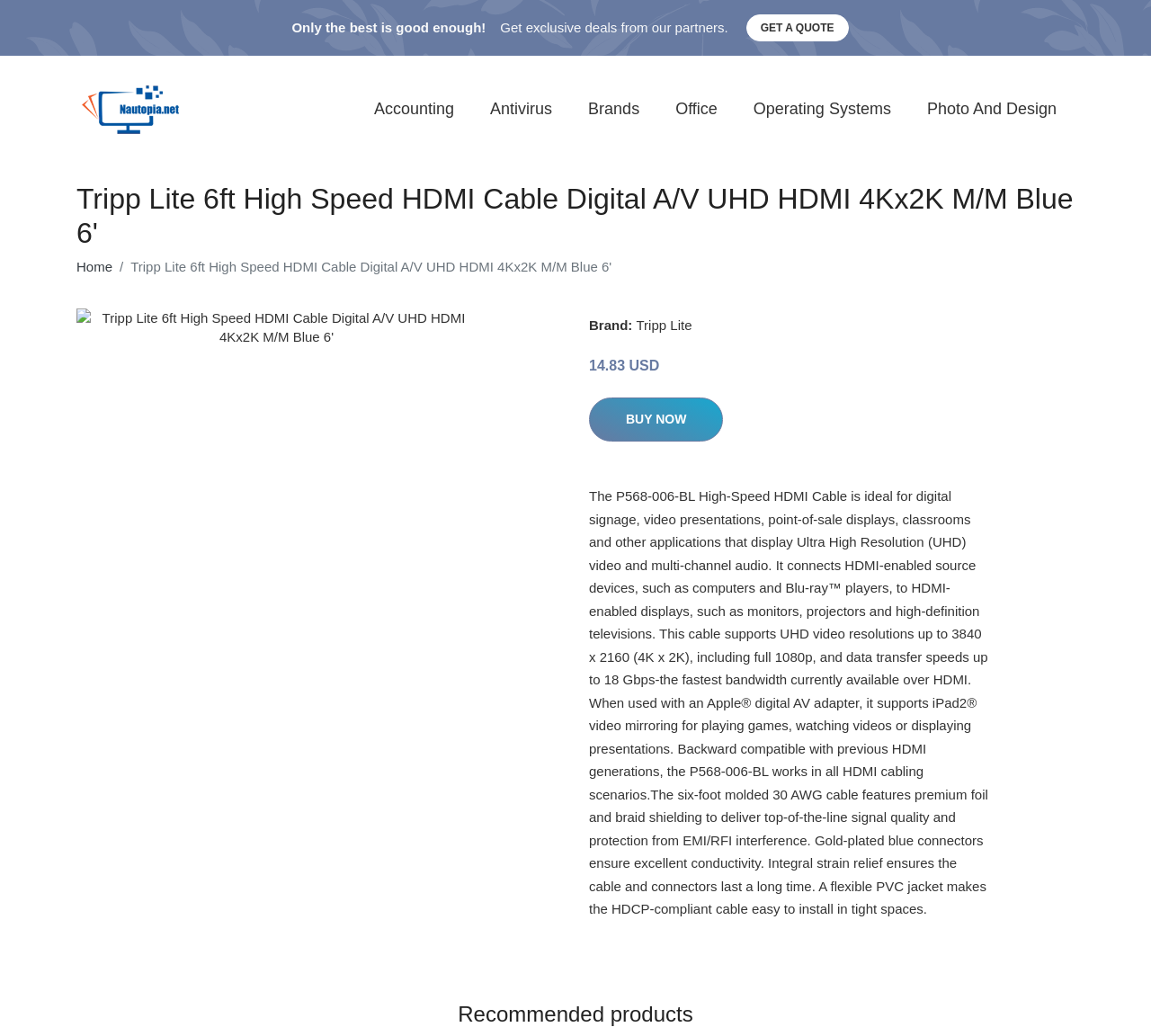Pinpoint the bounding box coordinates of the clickable element to carry out the following instruction: "Get a quote."

[0.648, 0.014, 0.737, 0.04]